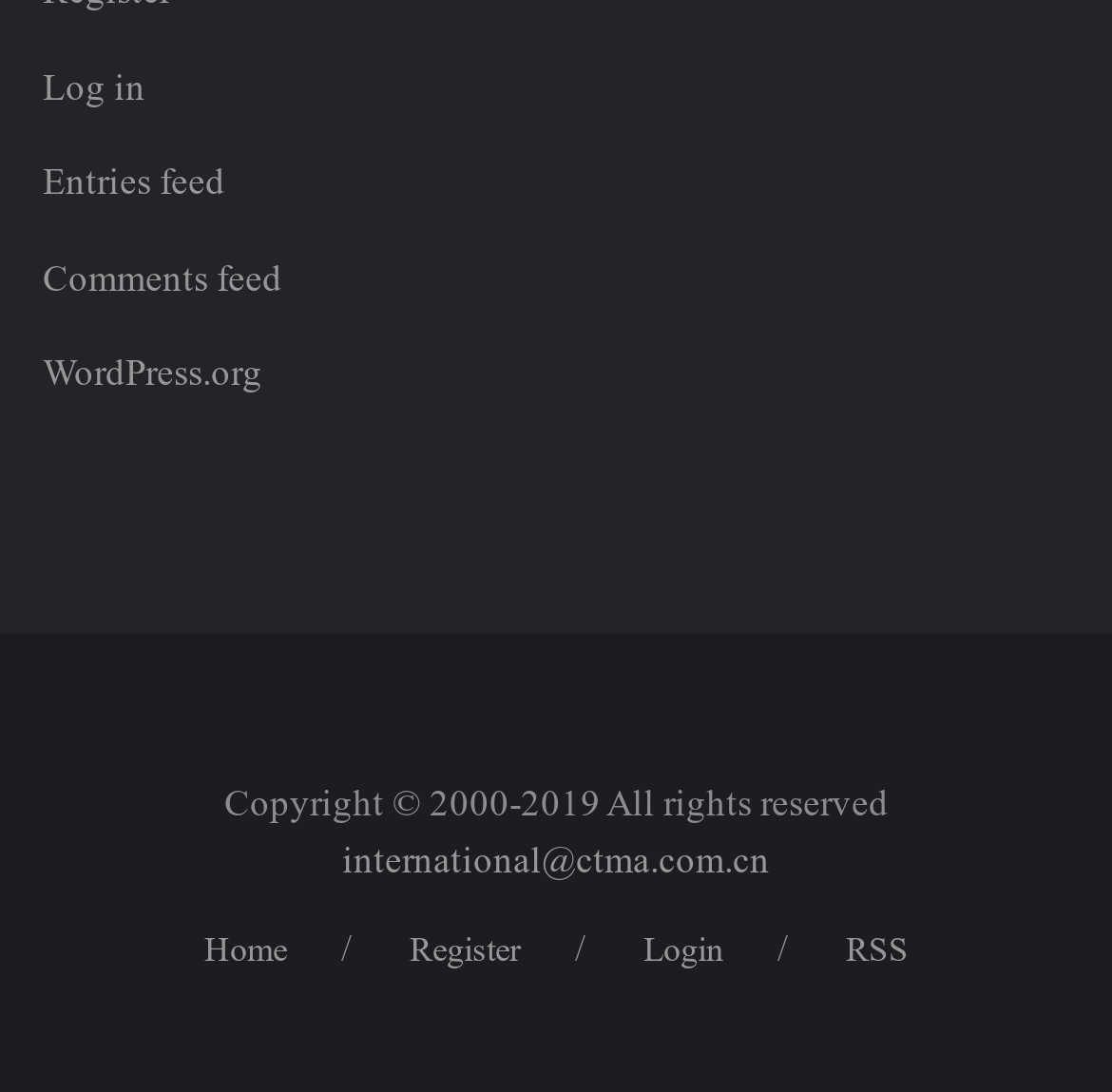Bounding box coordinates must be specified in the format (top-left x, top-left y, bottom-right x, bottom-right y). All values should be floating point numbers between 0 and 1. What are the bounding box coordinates of the UI element described as: March 2022

[0.038, 0.859, 0.208, 0.898]